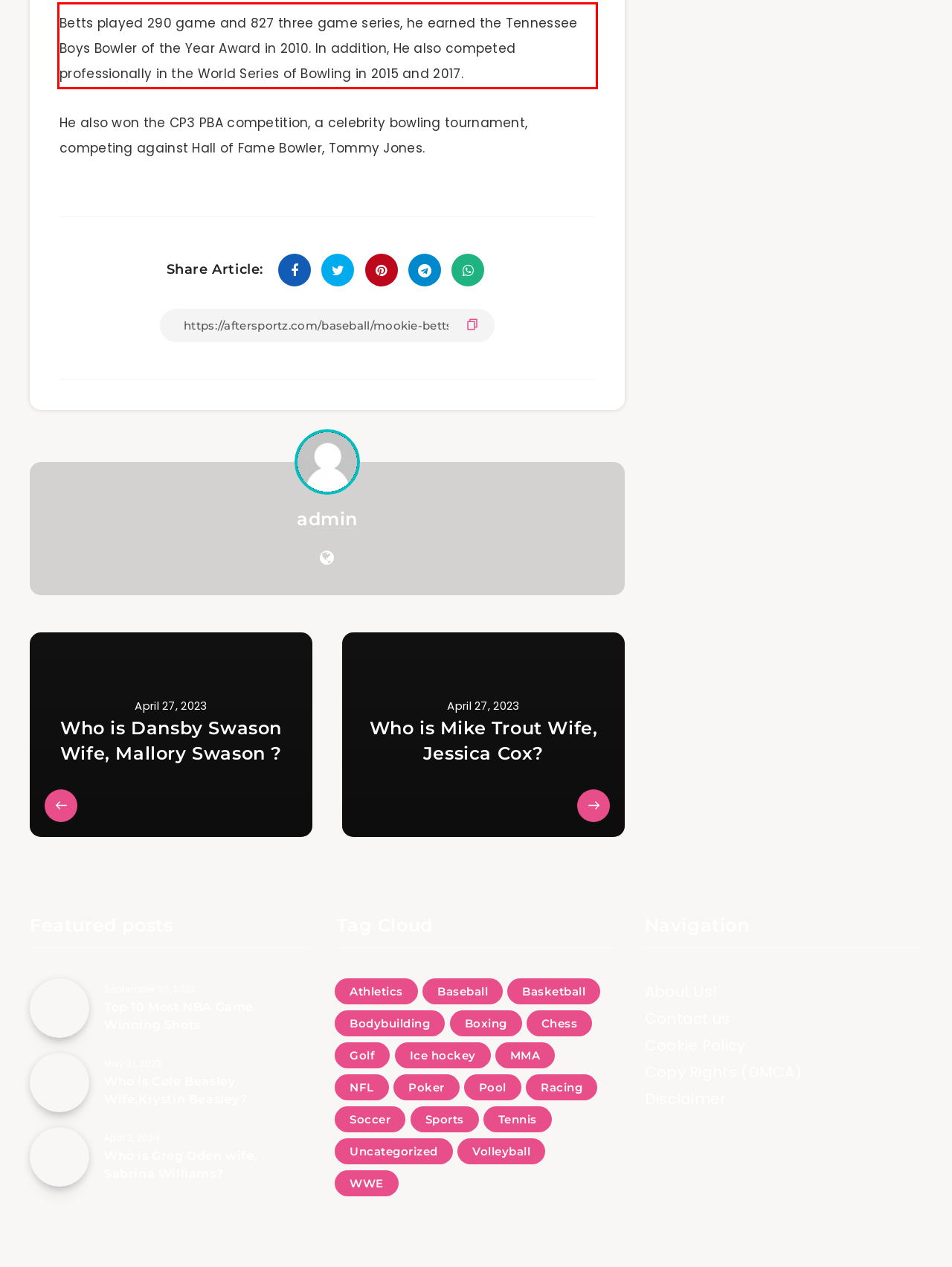Your task is to recognize and extract the text content from the UI element enclosed in the red bounding box on the webpage screenshot.

Betts played 290 game and 827 three game series, he earned the Tennessee Boys Bowler of the Year Award in 2010. In addition, He also competed professionally in the World Series of Bowling in 2015 and 2017.